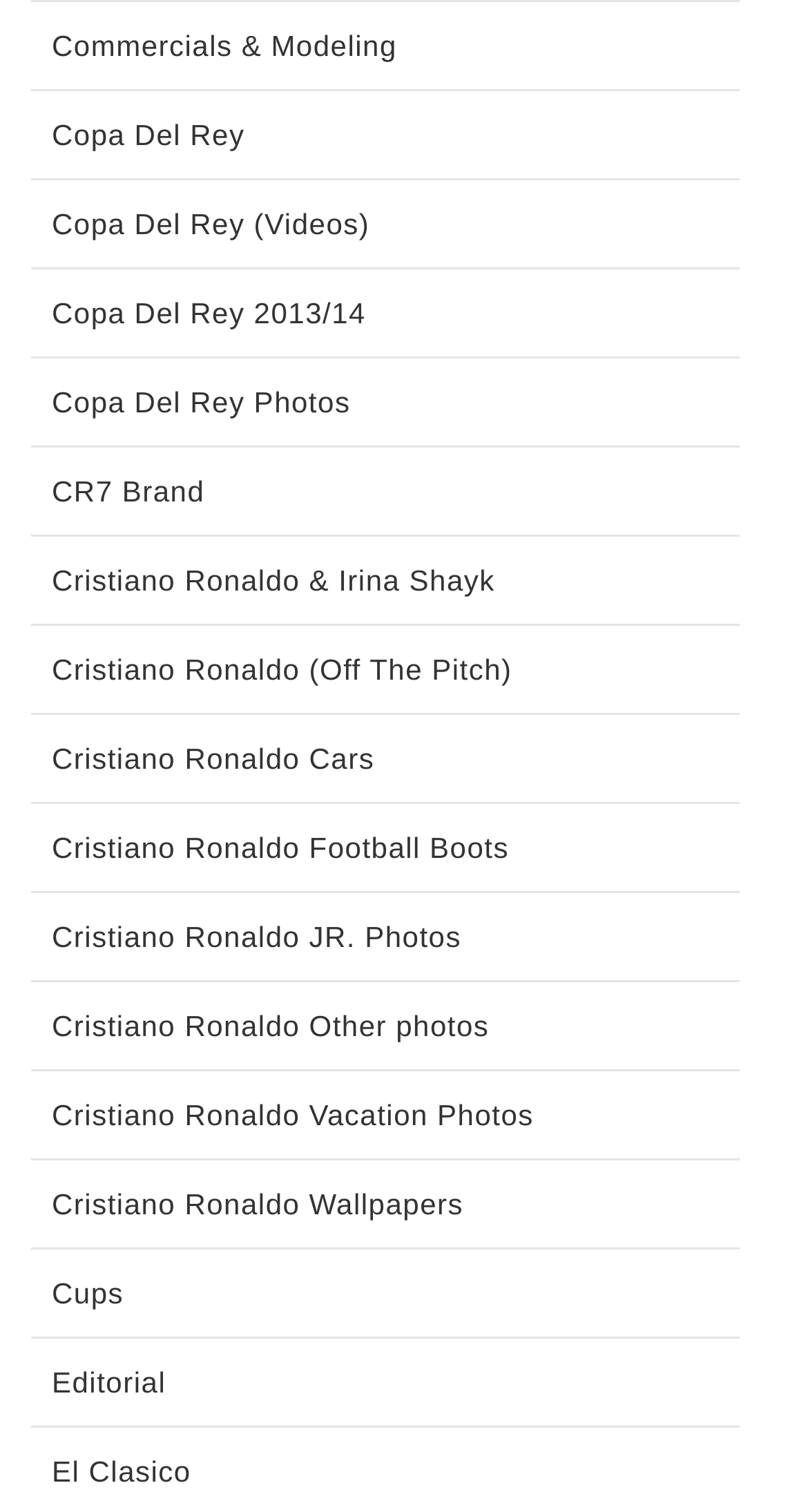Find the bounding box coordinates of the element to click in order to complete the given instruction: "Browse Cristiano Ronaldo's vacation photos."

[0.064, 0.723, 0.66, 0.753]